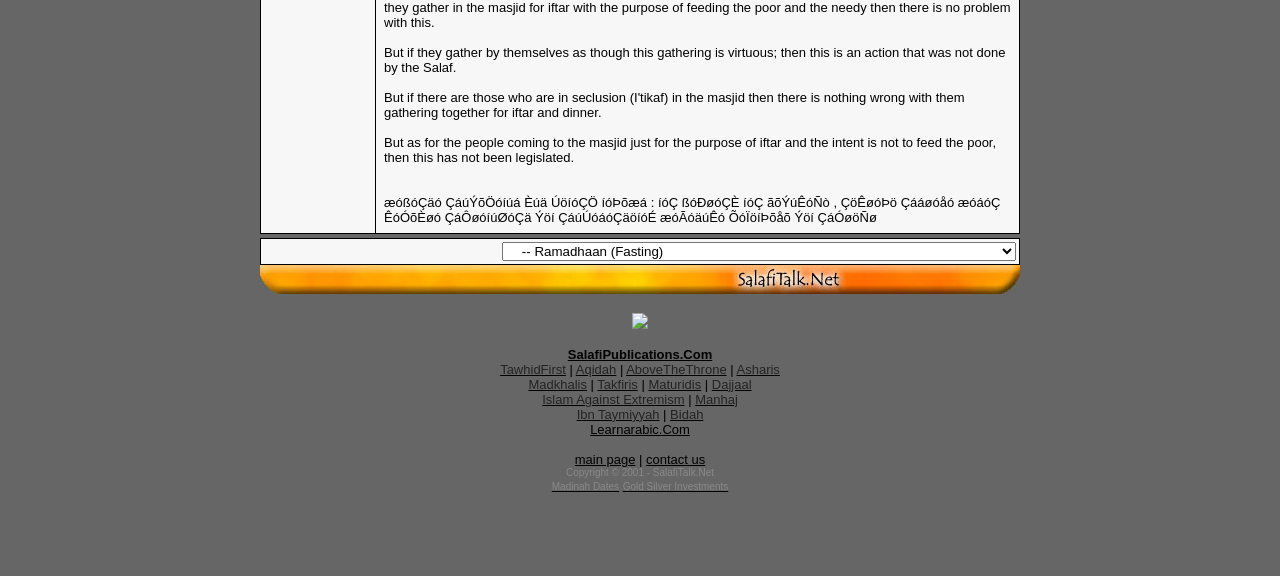Find the bounding box coordinates for the element that must be clicked to complete the instruction: "Learn more about Ibn Taymiyyah". The coordinates should be four float numbers between 0 and 1, indicated as [left, top, right, bottom].

[0.451, 0.707, 0.515, 0.733]